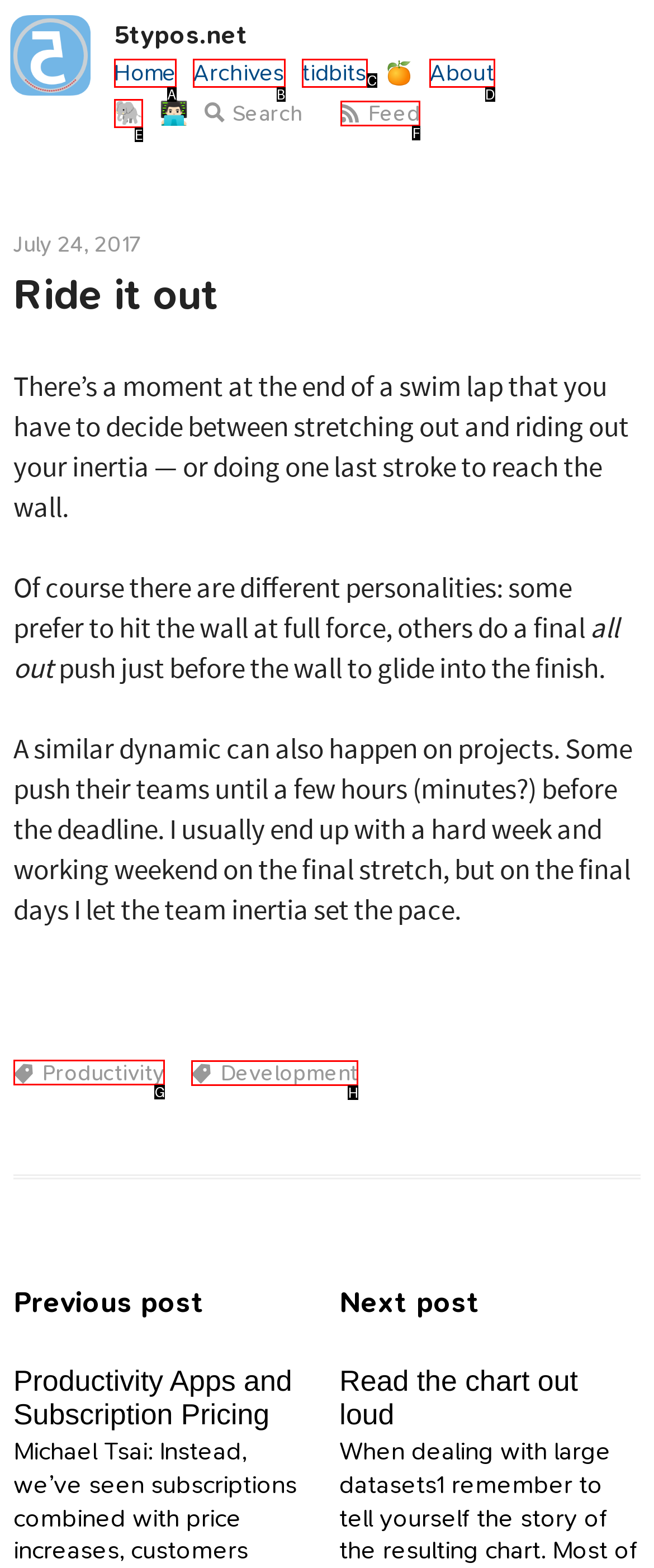To achieve the task: read about productivity, indicate the letter of the correct choice from the provided options.

G